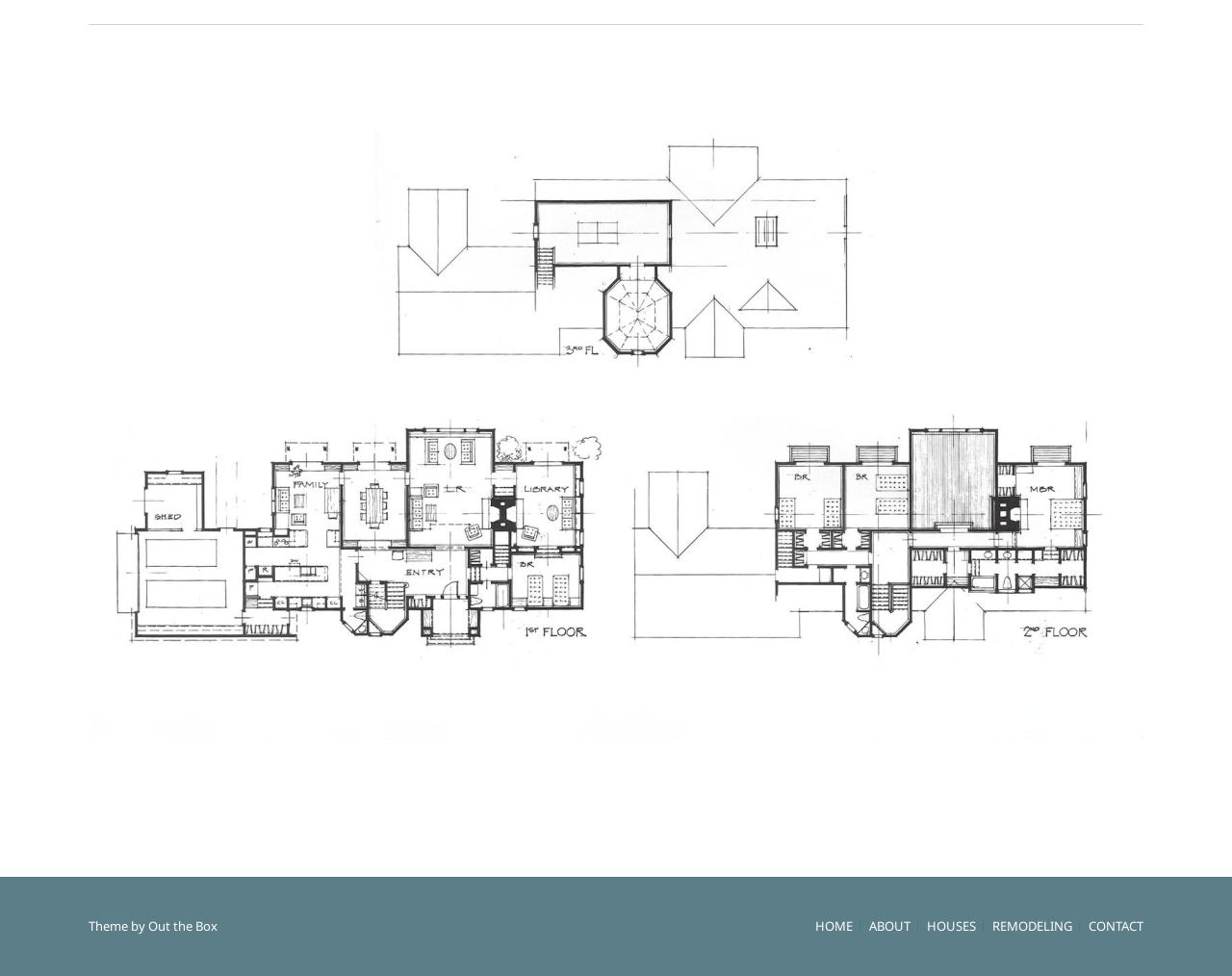Determine the bounding box coordinates for the HTML element mentioned in the following description: "Out the Box". The coordinates should be a list of four floats ranging from 0 to 1, represented as [left, top, right, bottom].

[0.12, 0.94, 0.177, 0.958]